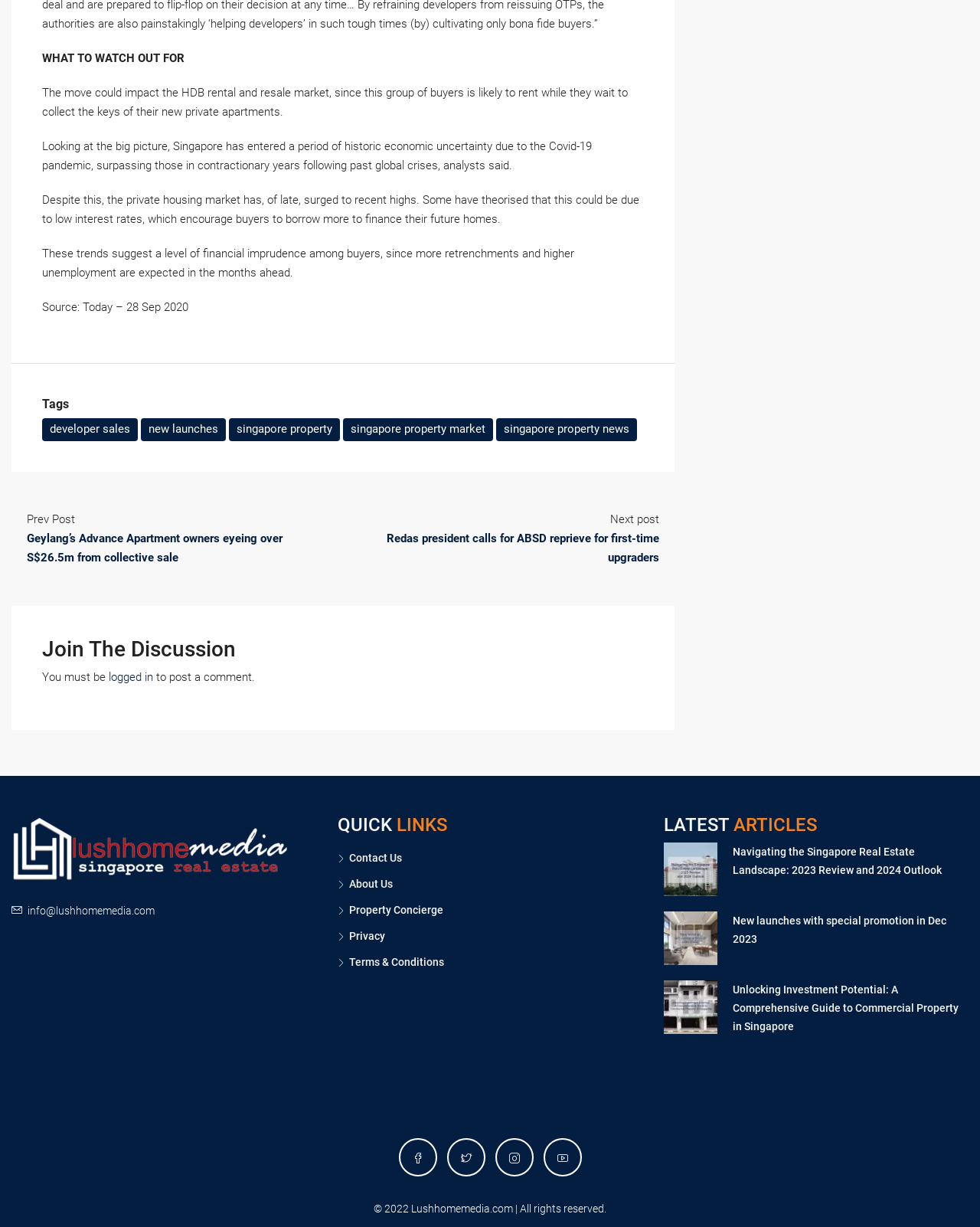Locate the bounding box coordinates of the element that should be clicked to fulfill the instruction: "Read the previous post".

[0.027, 0.417, 0.077, 0.429]